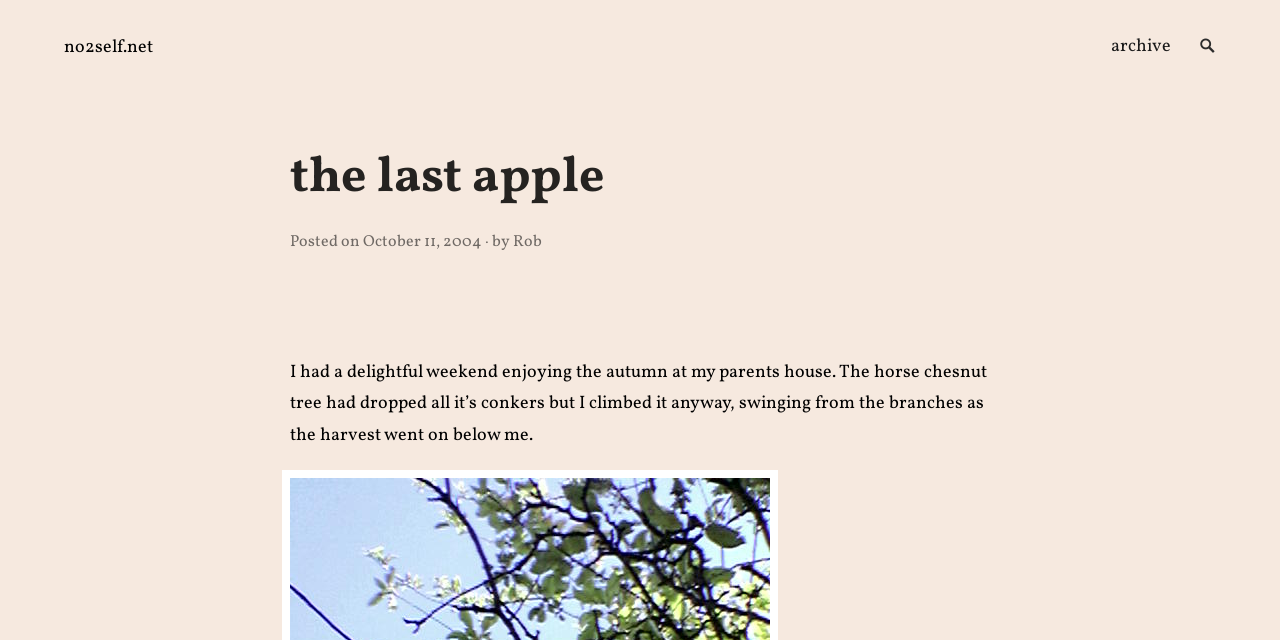Your task is to find and give the main heading text of the webpage.

the last apple